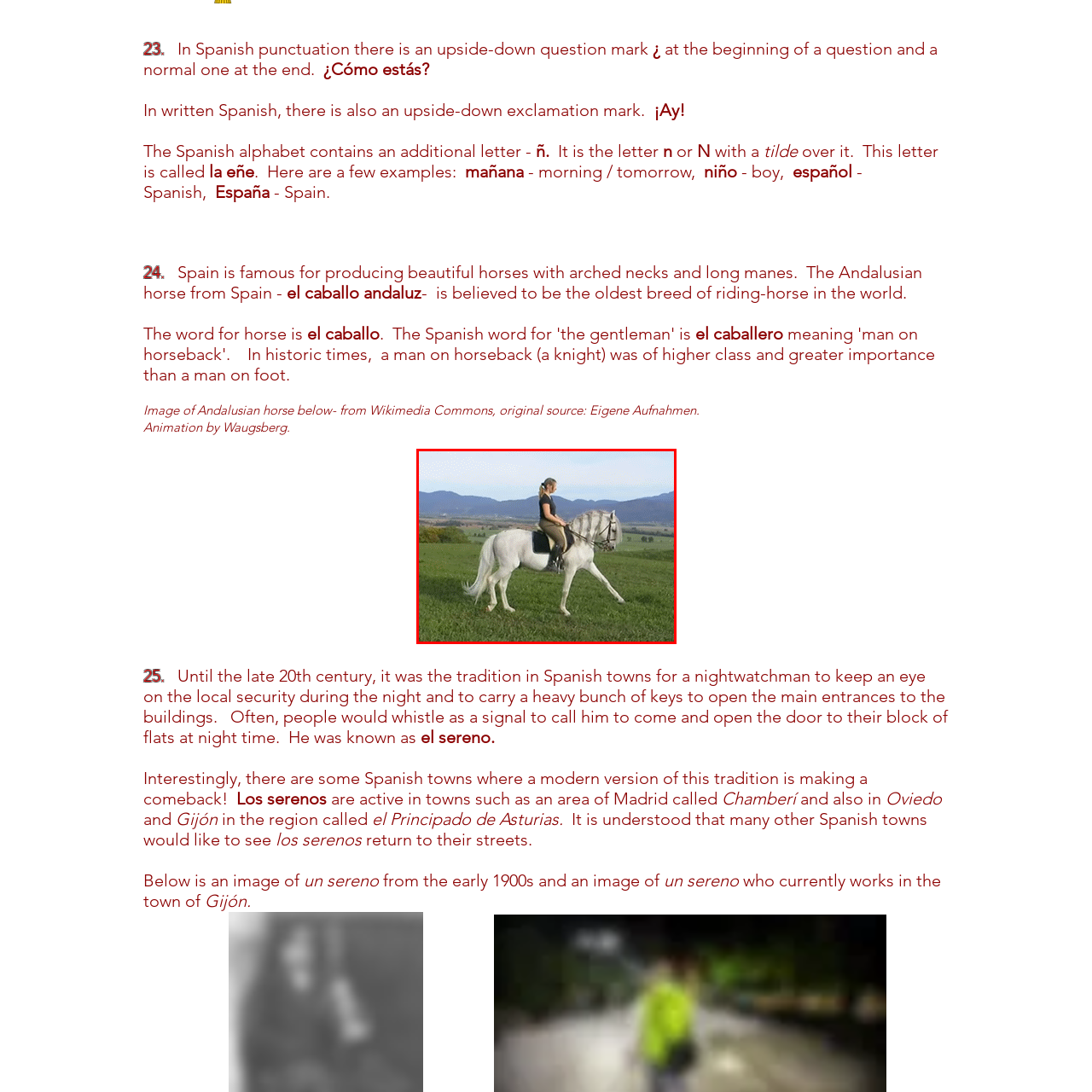Please look at the highlighted area within the red border and provide the answer to this question using just one word or phrase: 
What is the horse's coat color?

White